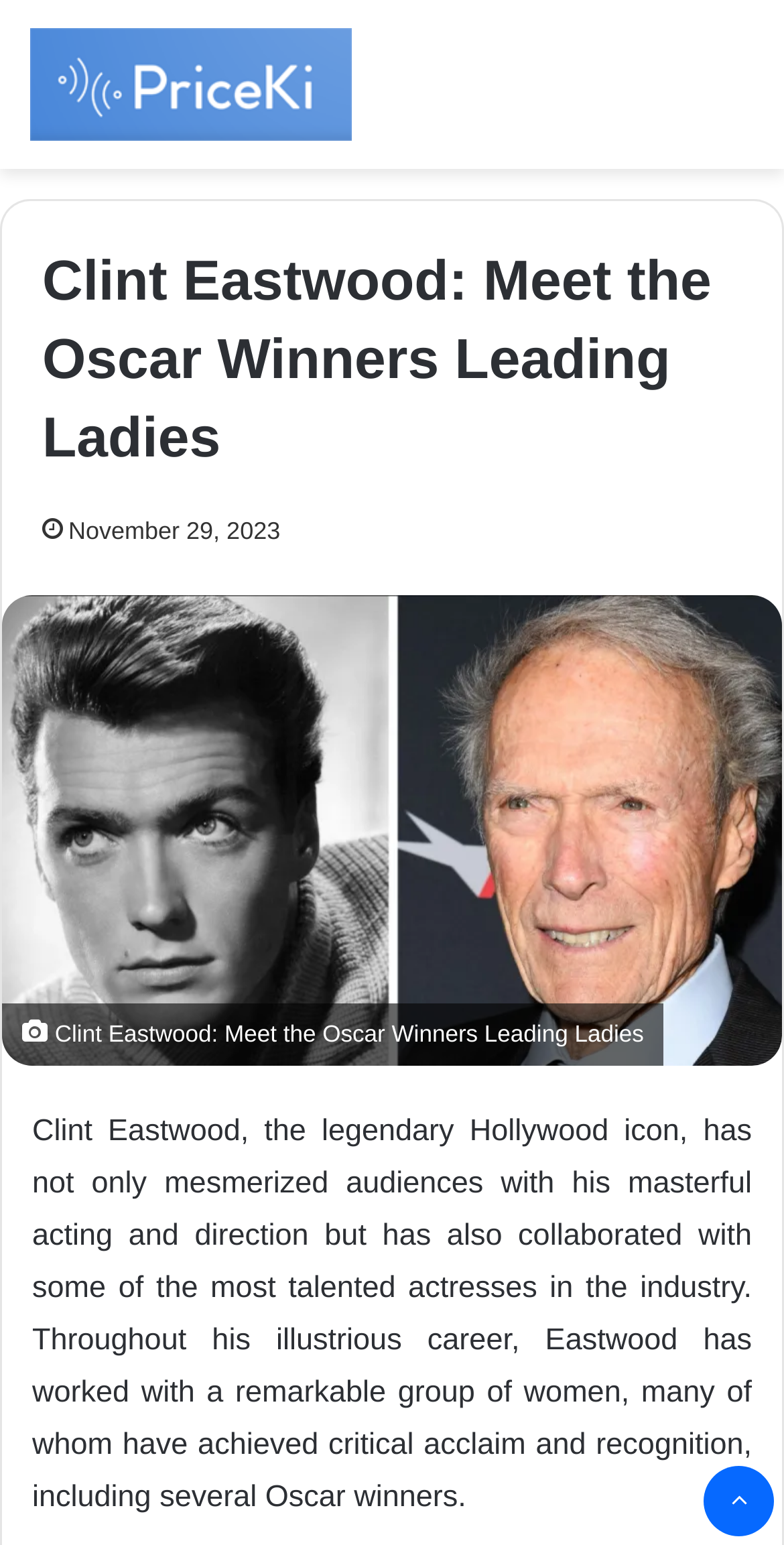Extract the bounding box for the UI element that matches this description: "title="Price ki"".

[0.038, 0.018, 0.449, 0.091]